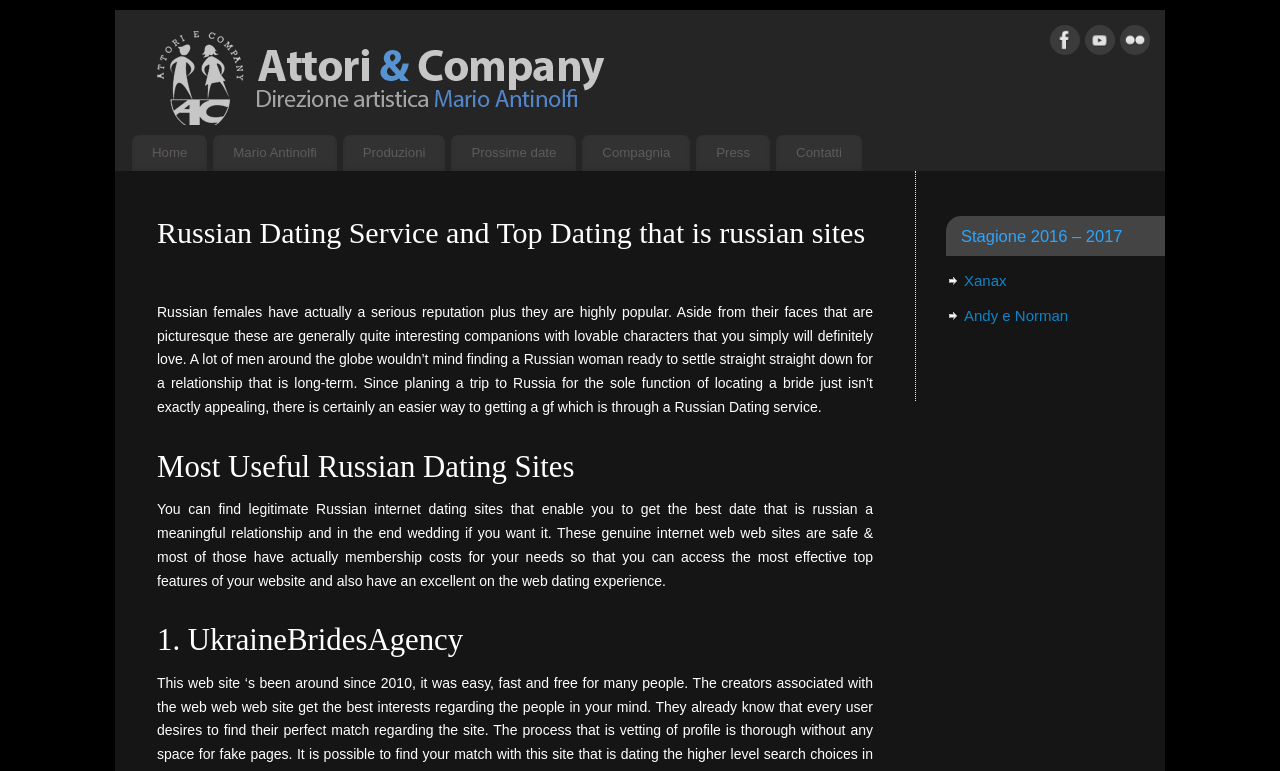How many navigation links are available?
Using the picture, provide a one-word or short phrase answer.

7